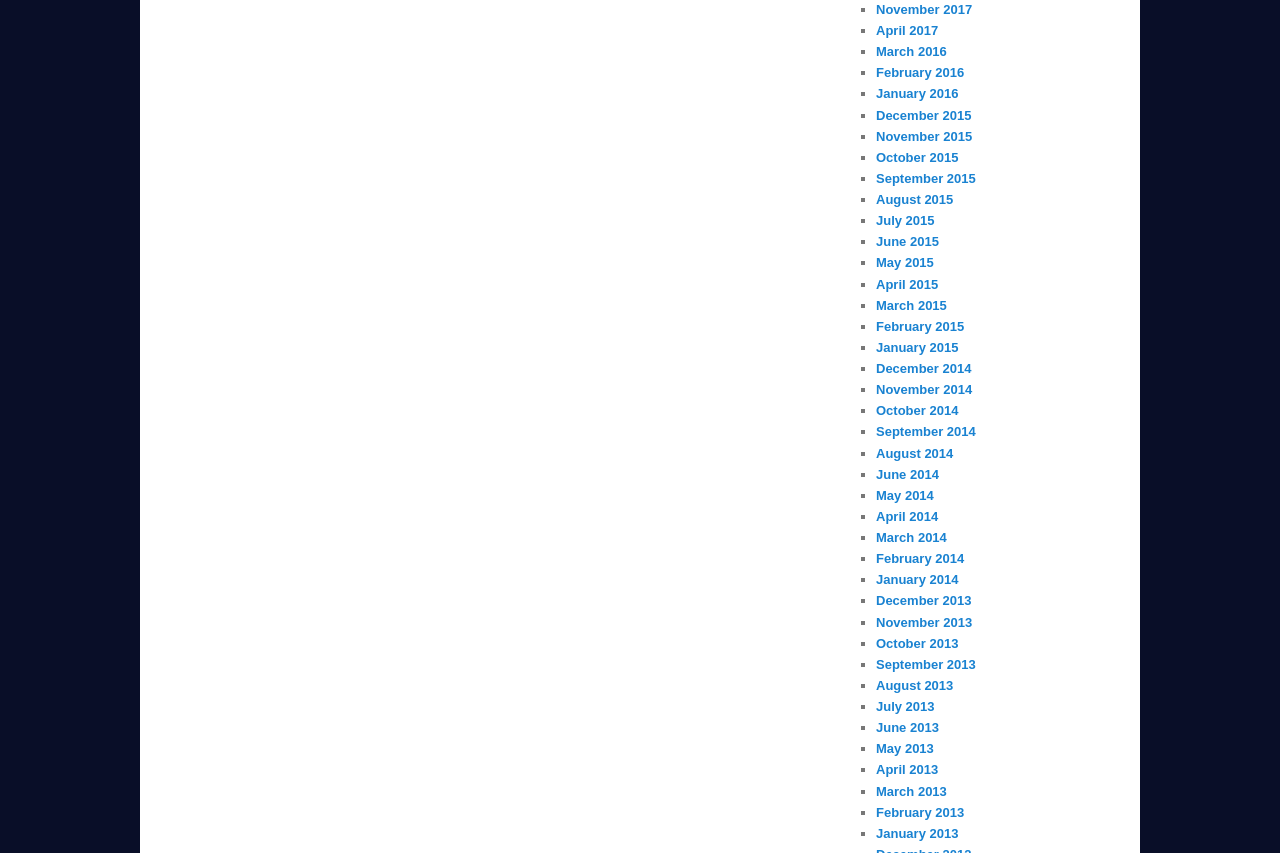Could you provide the bounding box coordinates for the portion of the screen to click to complete this instruction: "Click December 2015"?

[0.684, 0.126, 0.759, 0.144]